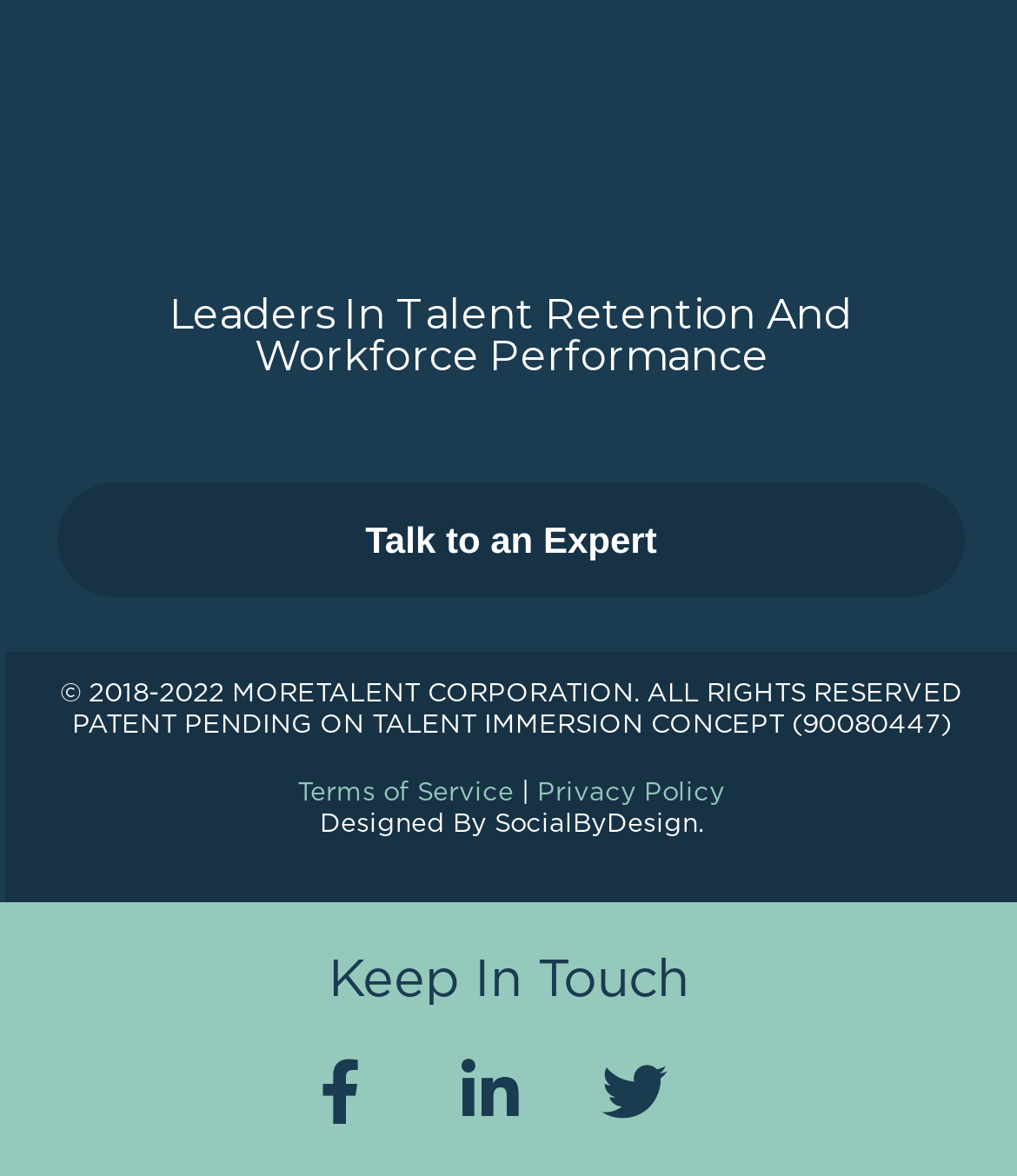What is the purpose of the 'Talk to an Expert' link?
Based on the image, answer the question with a single word or brief phrase.

To contact an expert